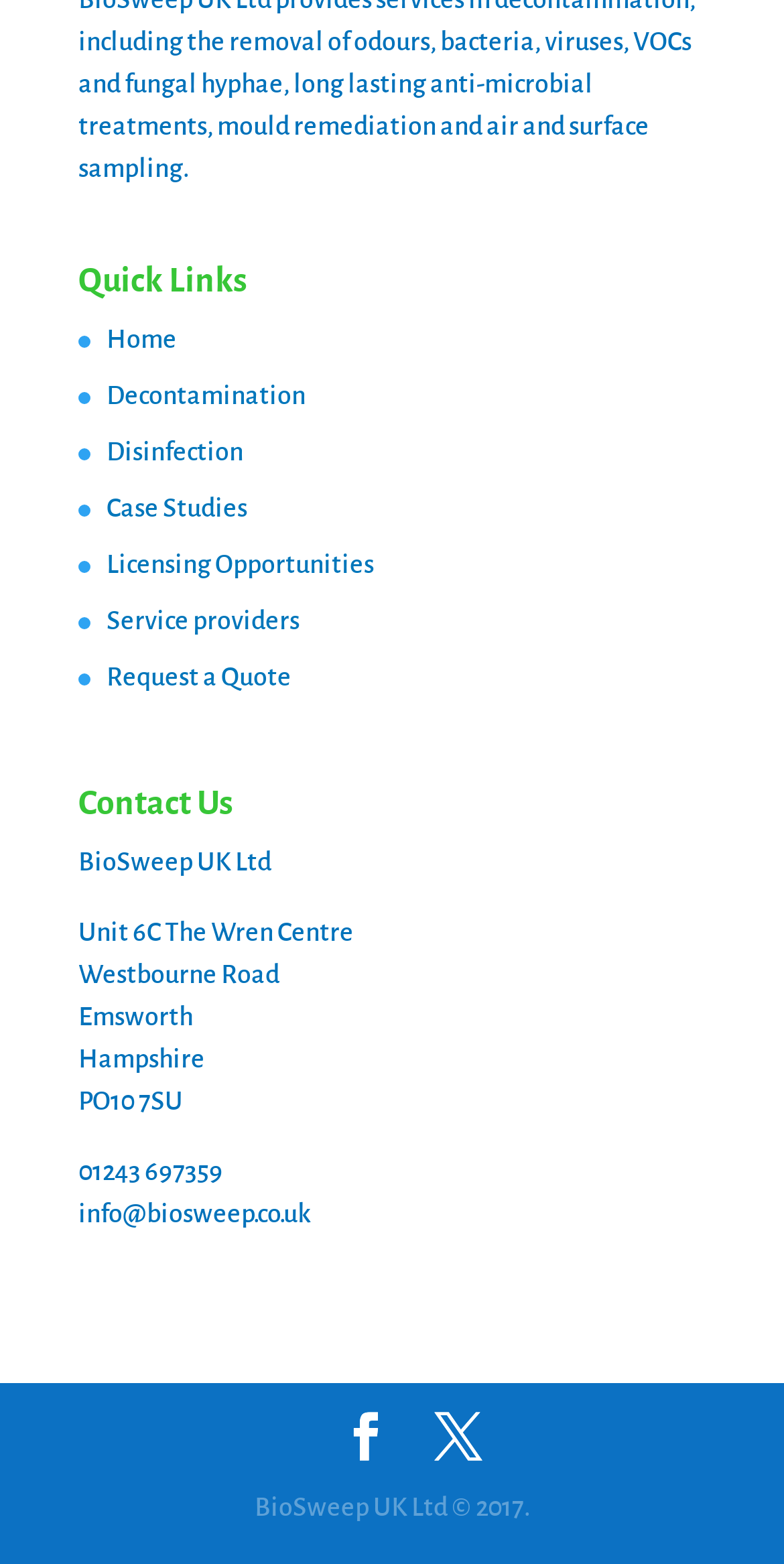Given the element description: "Facebook", predict the bounding box coordinates of the UI element it refers to, using four float numbers between 0 and 1, i.e., [left, top, right, bottom].

[0.436, 0.904, 0.497, 0.94]